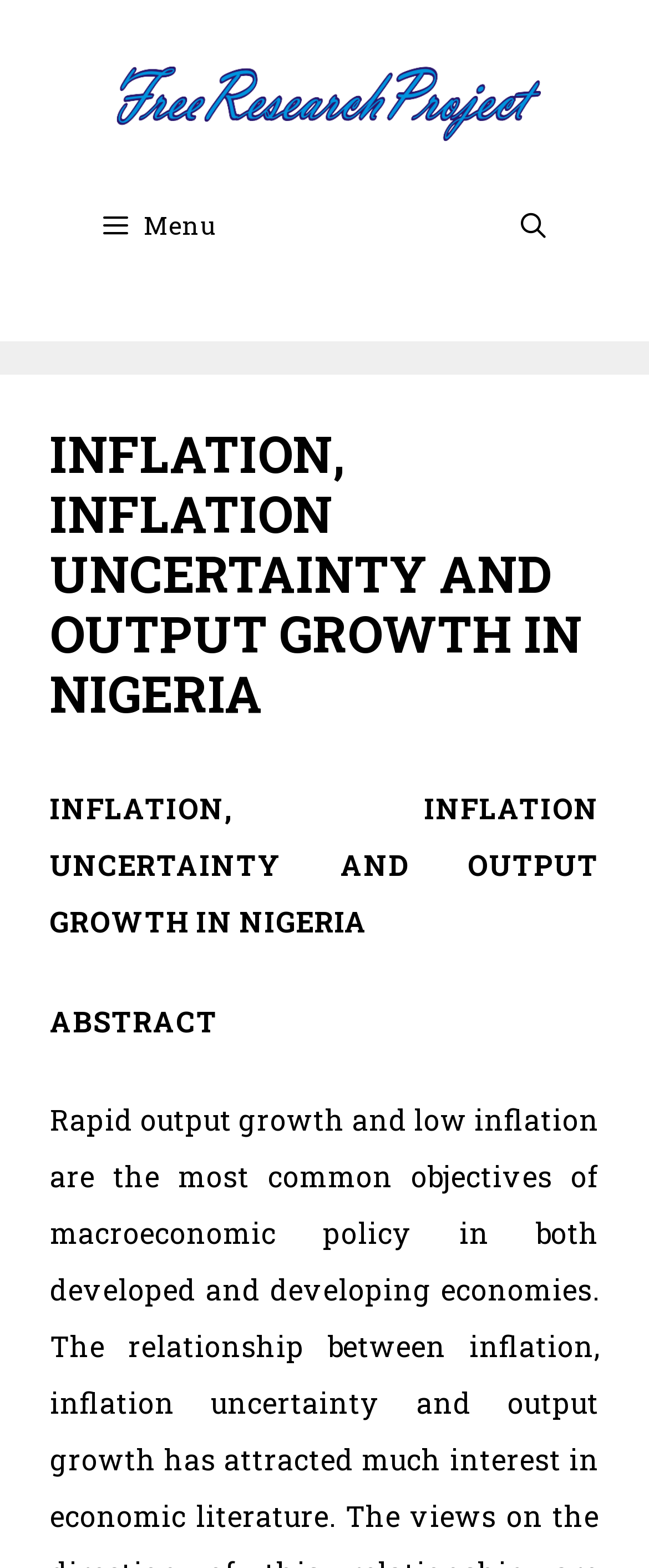Use the details in the image to answer the question thoroughly: 
What is the category of the research project?

I inferred this answer by looking at the banner element at the top of the webpage, which contains a link with the text 'Free Research Project'. This suggests that the research project being discussed on this webpage is categorized as a free research project.